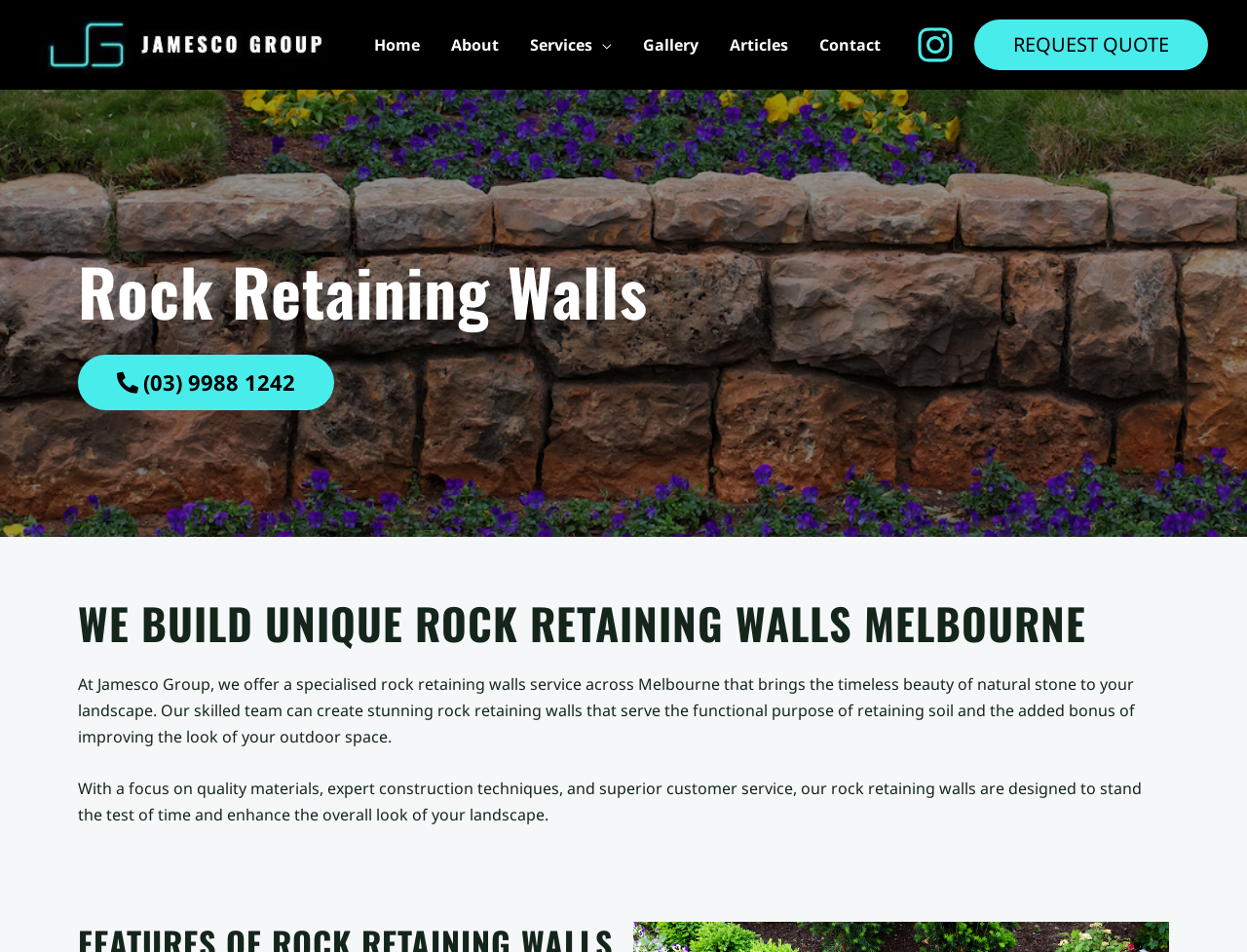Locate the bounding box coordinates of the element's region that should be clicked to carry out the following instruction: "Read the article about SEARCH ENGINE OPTIMIZATION, OR SEO". The coordinates need to be four float numbers between 0 and 1, i.e., [left, top, right, bottom].

None